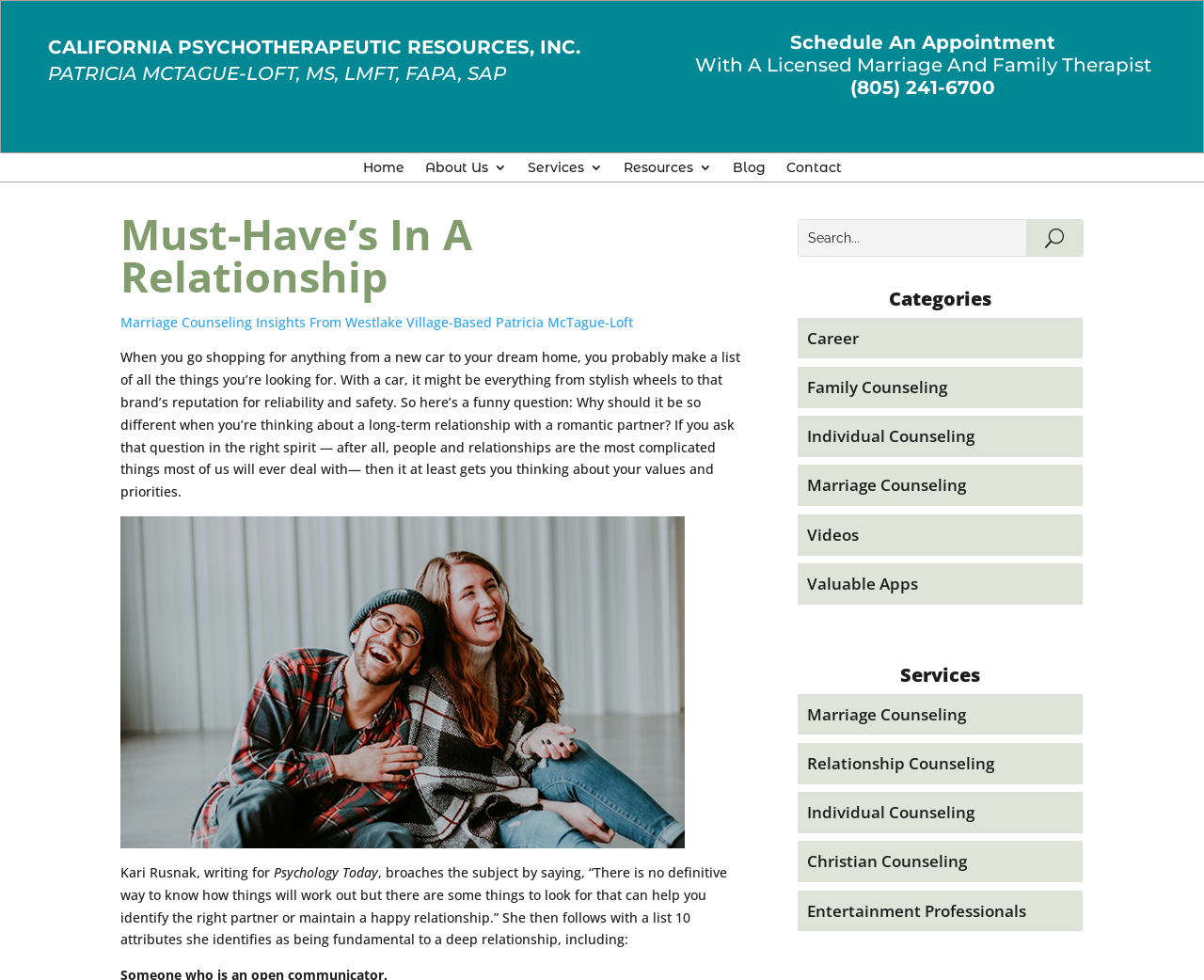Please identify the bounding box coordinates of the element's region that should be clicked to execute the following instruction: "Read the 'Marriage Counseling Insights From Westlake Village-Based Patricia McTague-Loft' article". The bounding box coordinates must be four float numbers between 0 and 1, i.e., [left, top, right, bottom].

[0.1, 0.319, 0.526, 0.337]